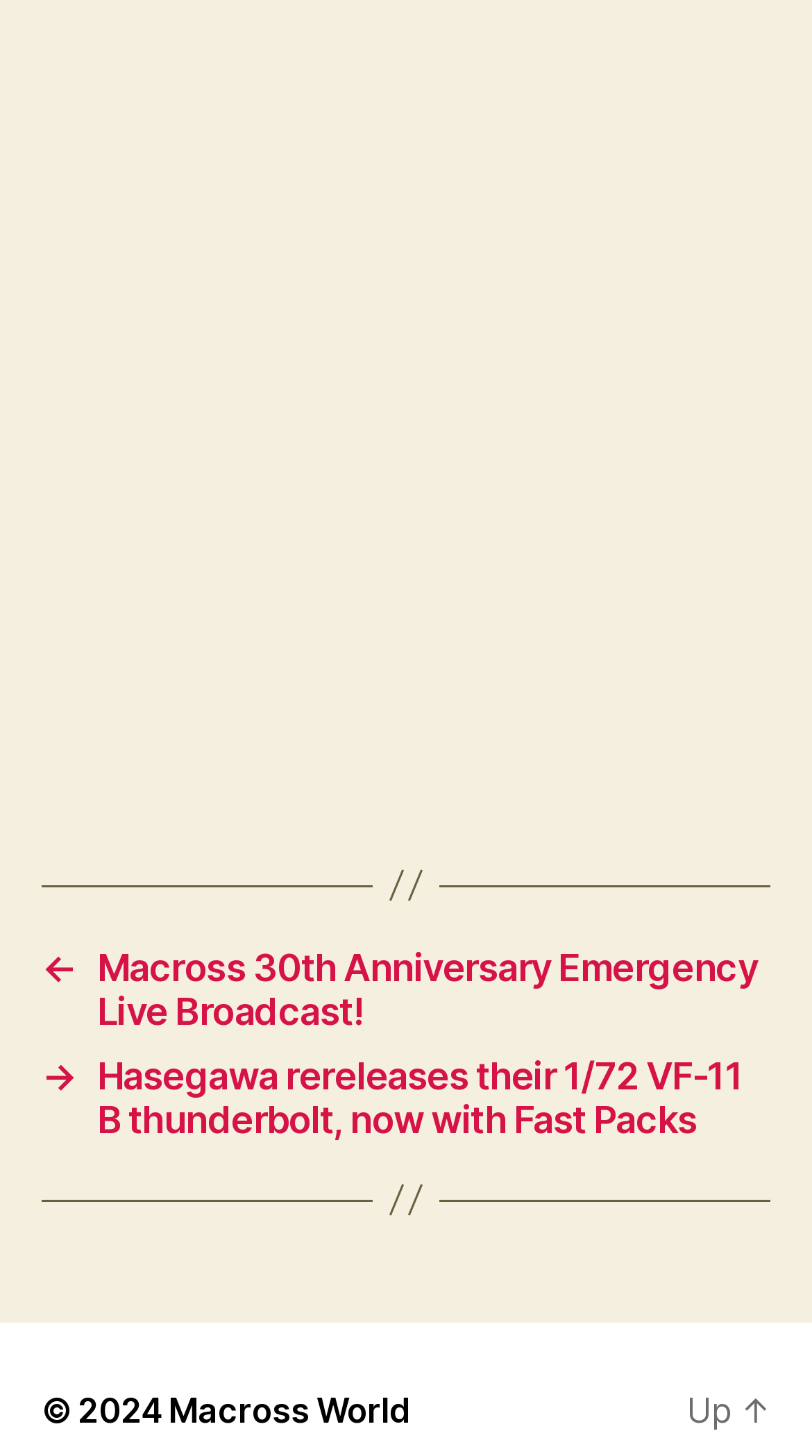Answer with a single word or phrase: 
What is the model being rereleased by Hasegawa?

1/72 VF-11 B thunderbolt